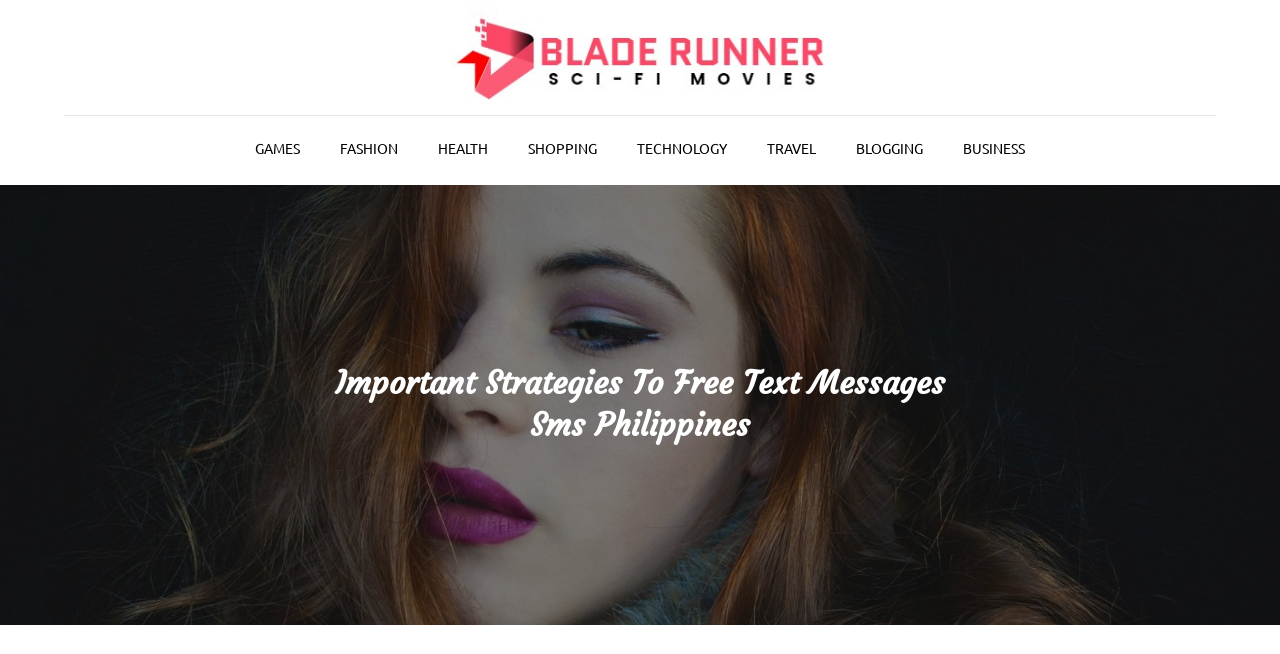Please determine the bounding box coordinates of the element's region to click for the following instruction: "click Blade Runner link".

[0.352, 0.066, 0.648, 0.096]